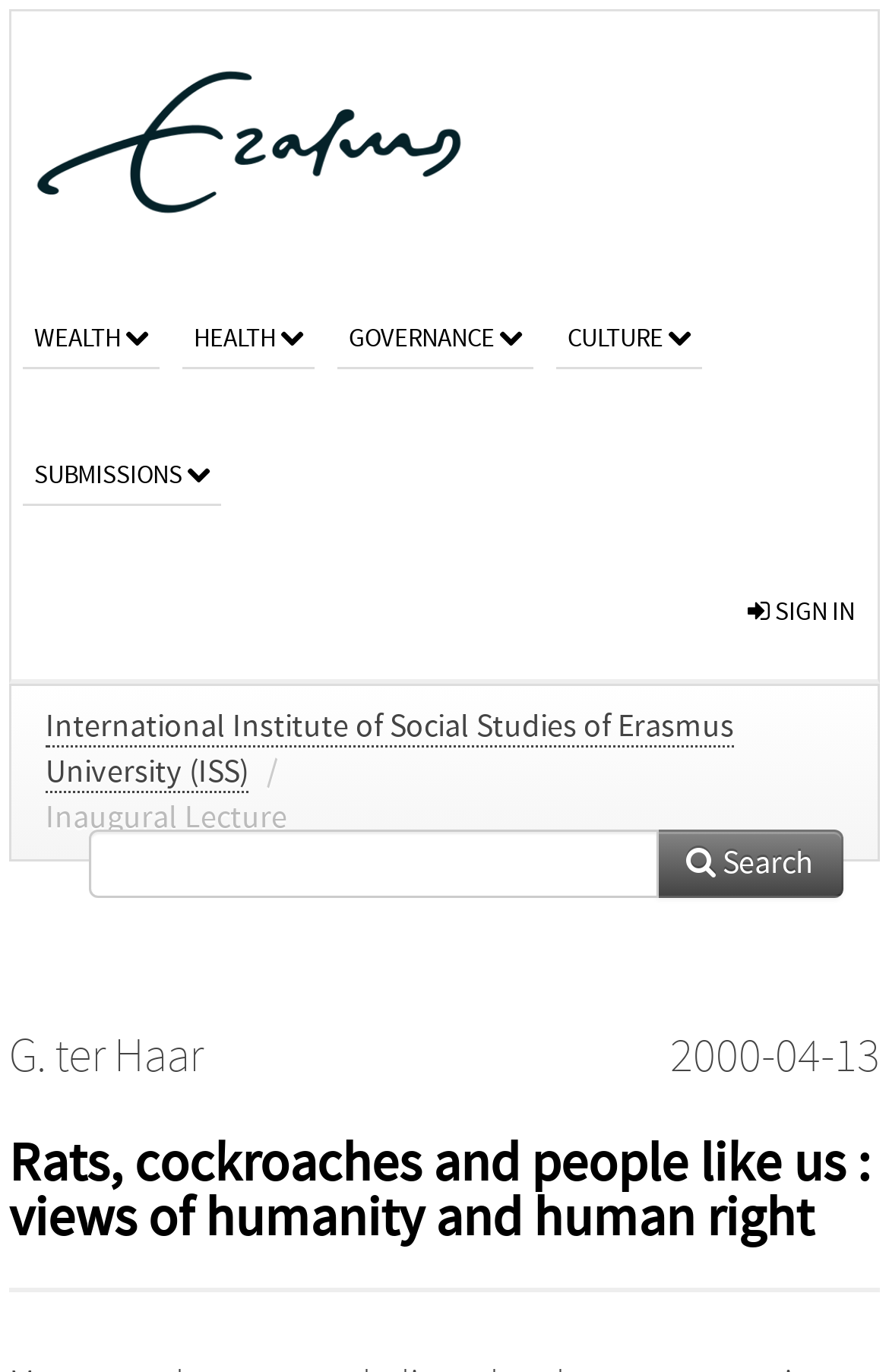Identify the bounding box coordinates of the region I need to click to complete this instruction: "visit university website".

[0.0, 0.008, 0.564, 0.197]